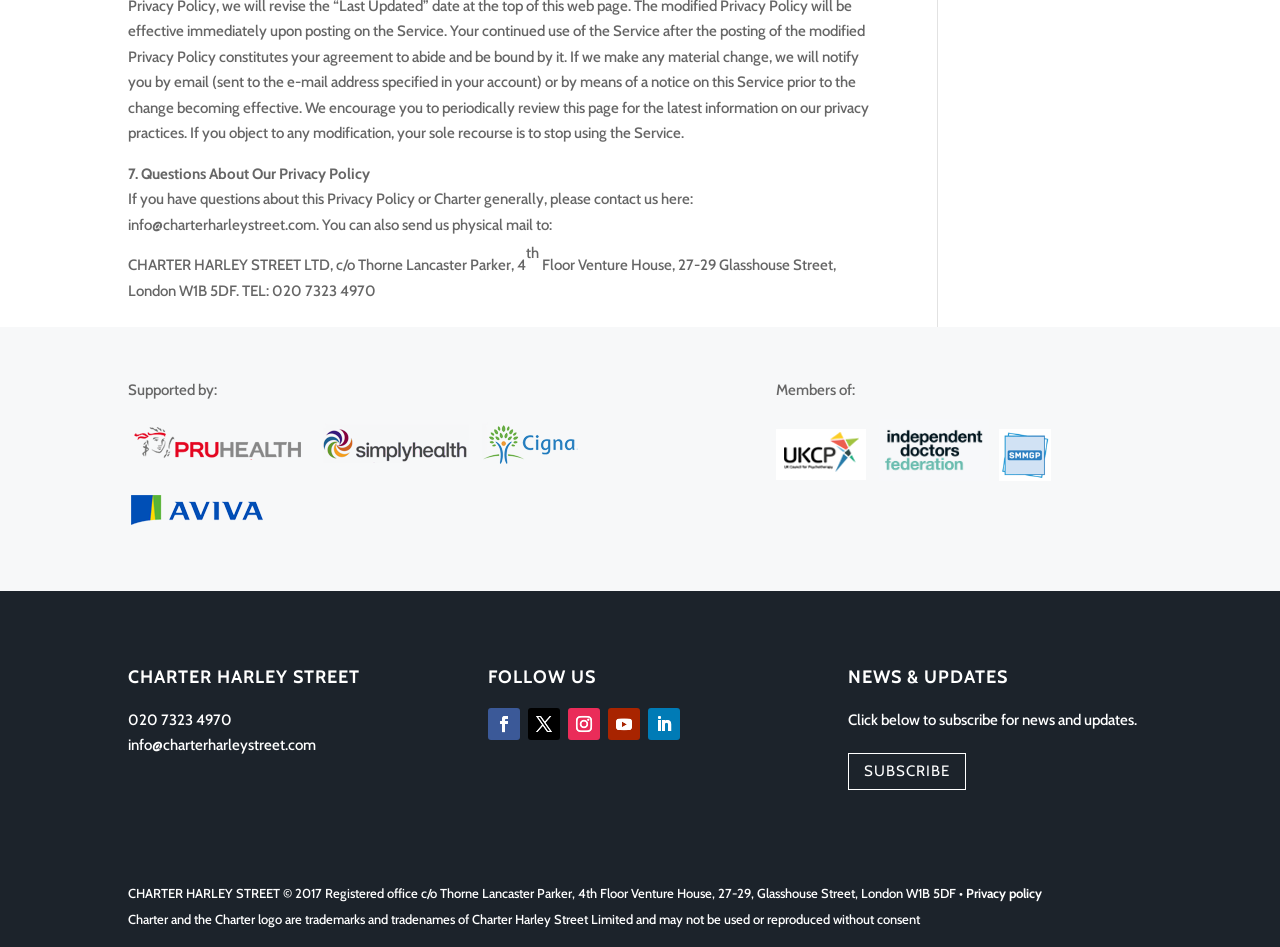Please identify the bounding box coordinates of the clickable element to fulfill the following instruction: "Subscribe to the newsletter". The coordinates should be four float numbers between 0 and 1, i.e., [left, top, right, bottom].

None